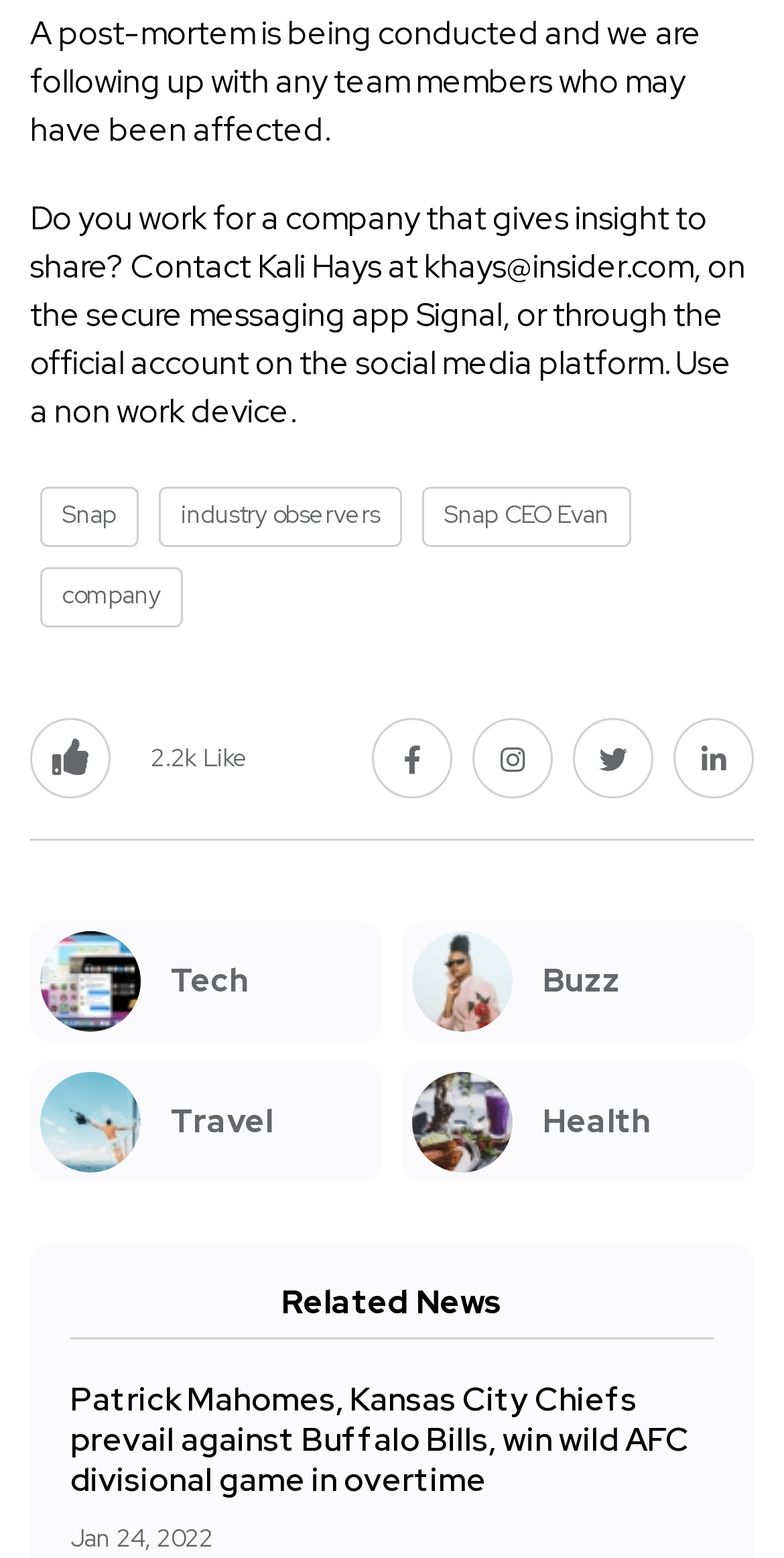Please determine the bounding box coordinates of the section I need to click to accomplish this instruction: "Contact Kali Hays through the secure messaging app Signal".

[0.038, 0.127, 0.951, 0.278]